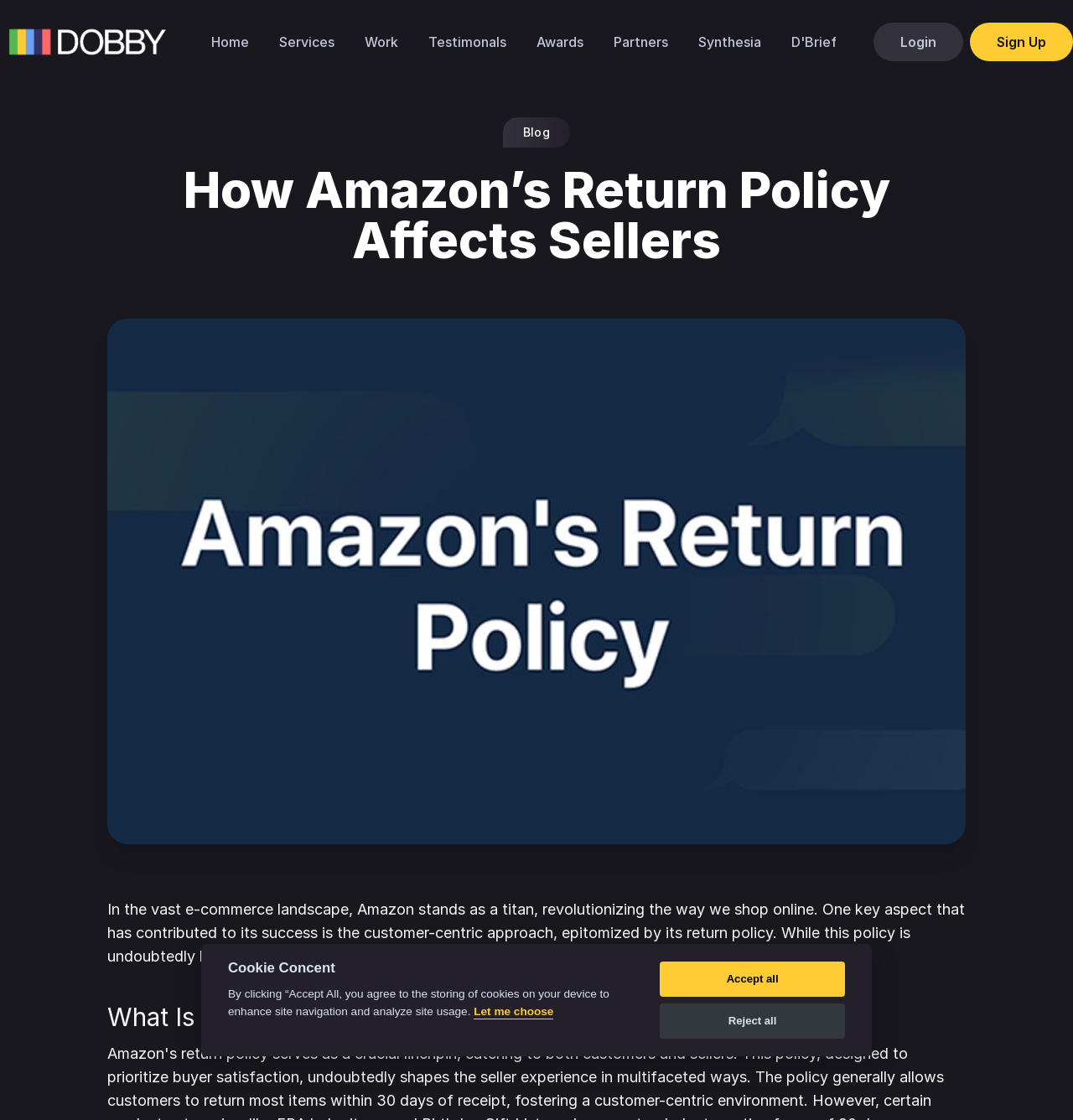Determine the bounding box of the UI component based on this description: "Let me choose". The bounding box coordinates should be four float values between 0 and 1, i.e., [left, top, right, bottom].

[0.442, 0.897, 0.516, 0.91]